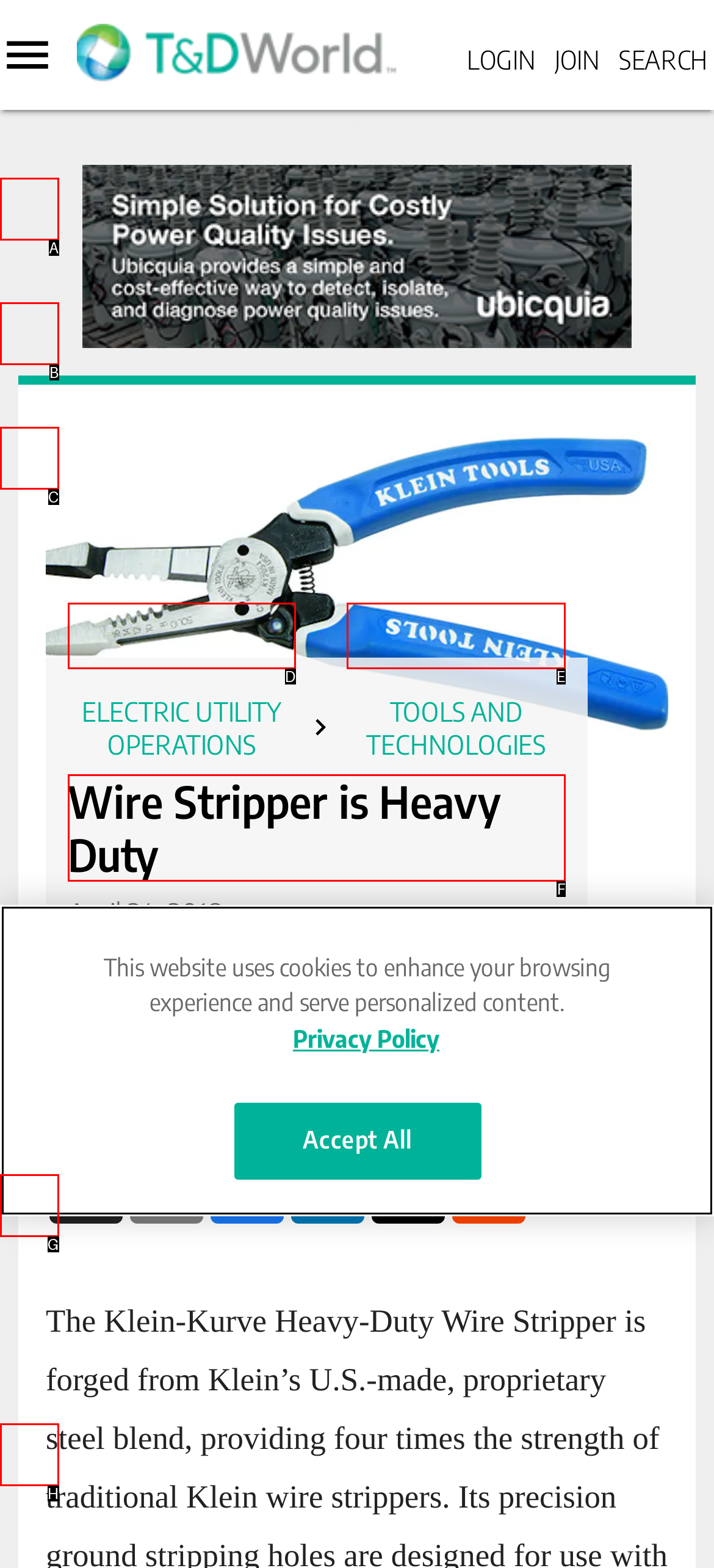Which option should be clicked to complete this task: Learn about Wire Stripper is Heavy Duty
Reply with the letter of the correct choice from the given choices.

F